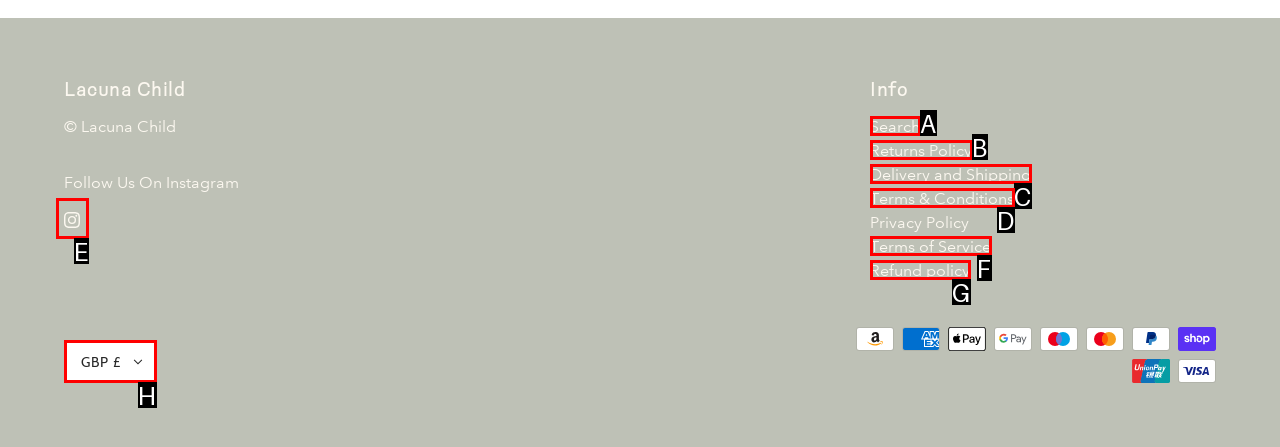Tell me which one HTML element best matches the description: Delivery and Shipping
Answer with the option's letter from the given choices directly.

C